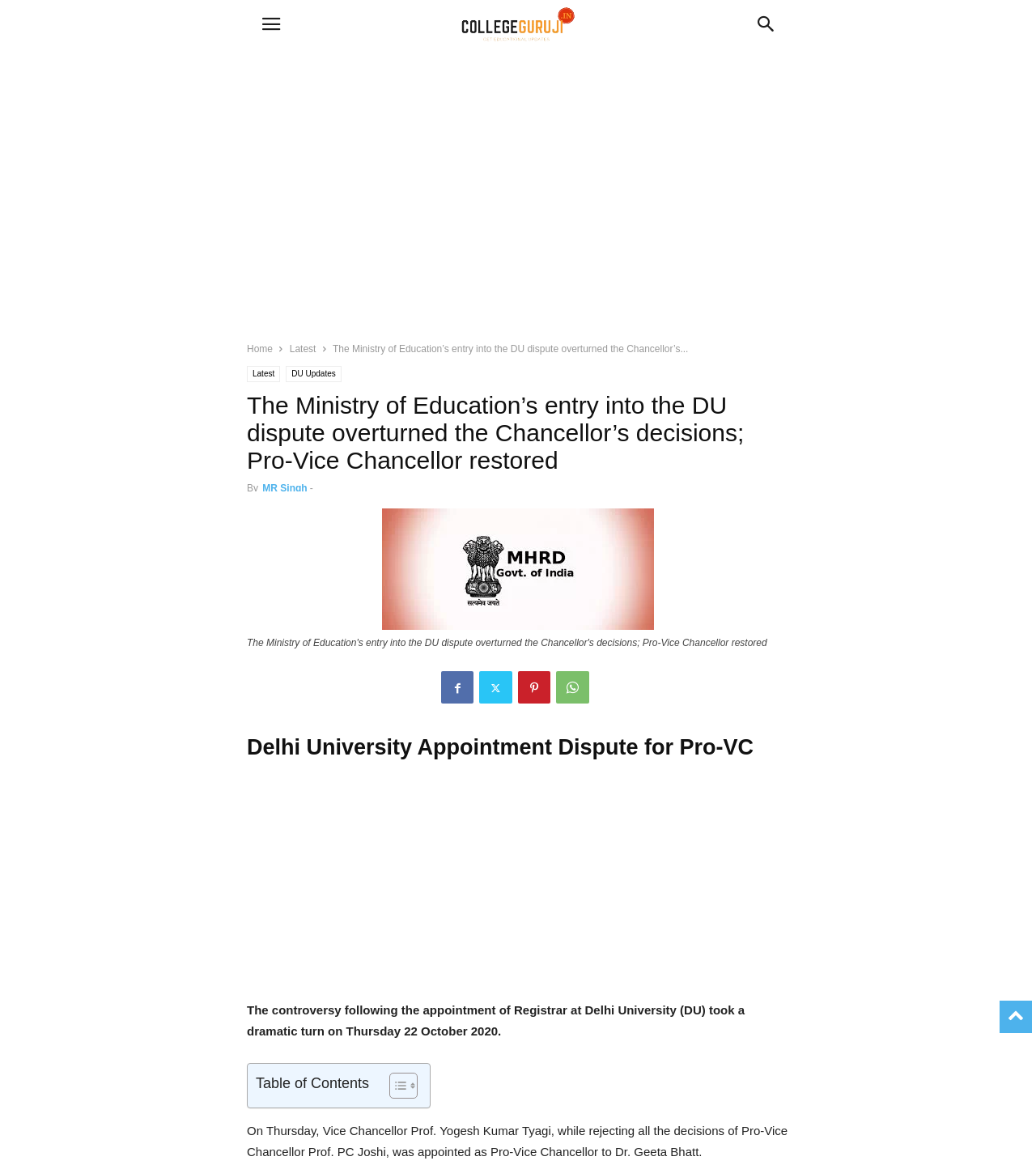Respond to the question below with a single word or phrase:
Who wrote the article?

MR Singh